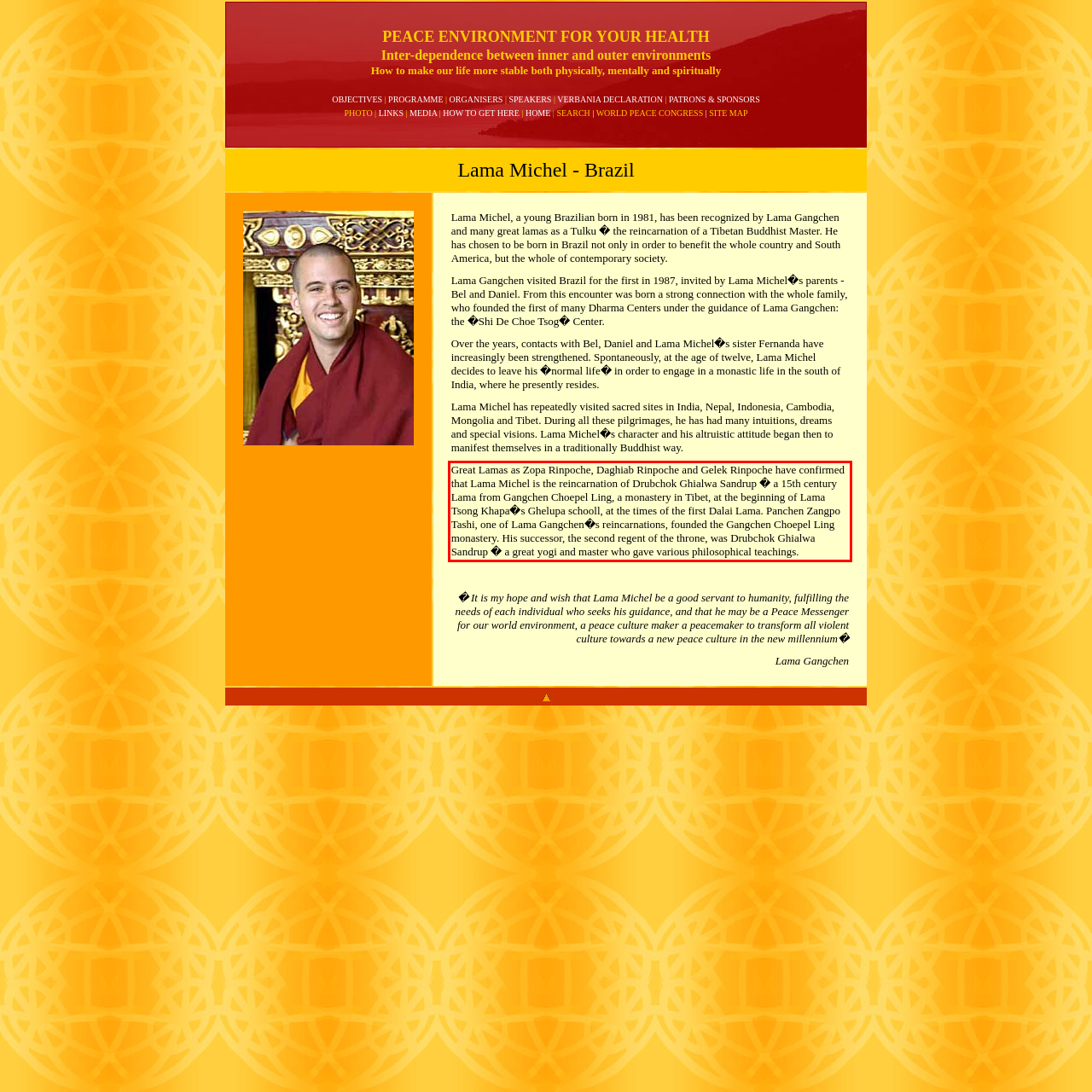Given a webpage screenshot, locate the red bounding box and extract the text content found inside it.

Great Lamas as Zopa Rinpoche, Daghiab Rinpoche and Gelek Rinpoche have confirmed that Lama Michel is the reincarnation of Drubchok Ghialwa Sandrup � a 15th century Lama from Gangchen Choepel Ling, a monastery in Tibet, at the beginning of Lama Tsong Khapa�s Ghelupa schooll, at the times of the first Dalai Lama. Panchen Zangpo Tashi, one of Lama Gangchen�s reincarnations, founded the Gangchen Choepel Ling monastery. His successor, the second regent of the throne, was Drubchok Ghialwa Sandrup � a great yogi and master who gave various philosophical teachings.